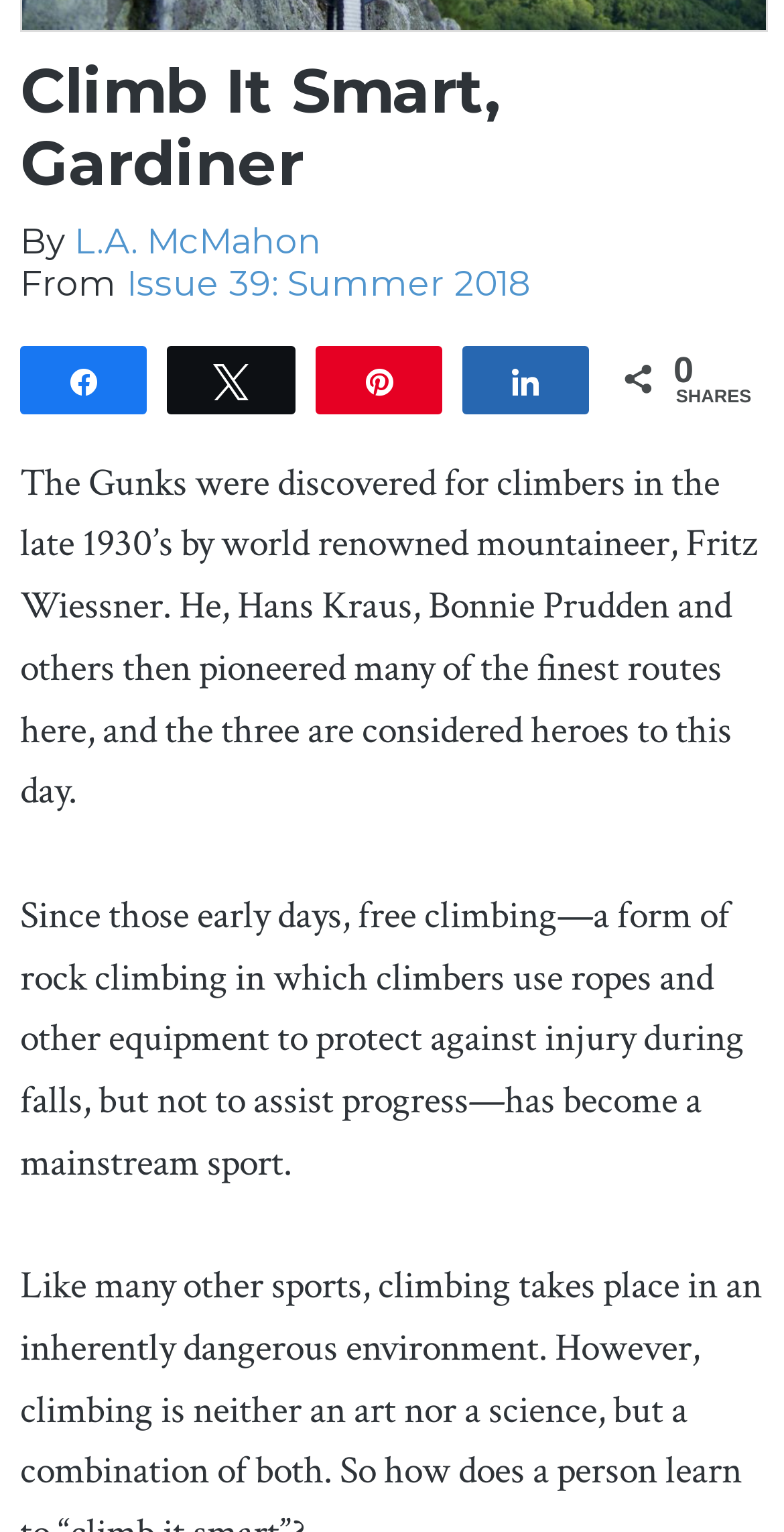Bounding box coordinates are specified in the format (top-left x, top-left y, bottom-right x, bottom-right y). All values are floating point numbers bounded between 0 and 1. Please provide the bounding box coordinate of the region this sentence describes: Issue 39: Summer 2018

[0.162, 0.171, 0.677, 0.198]